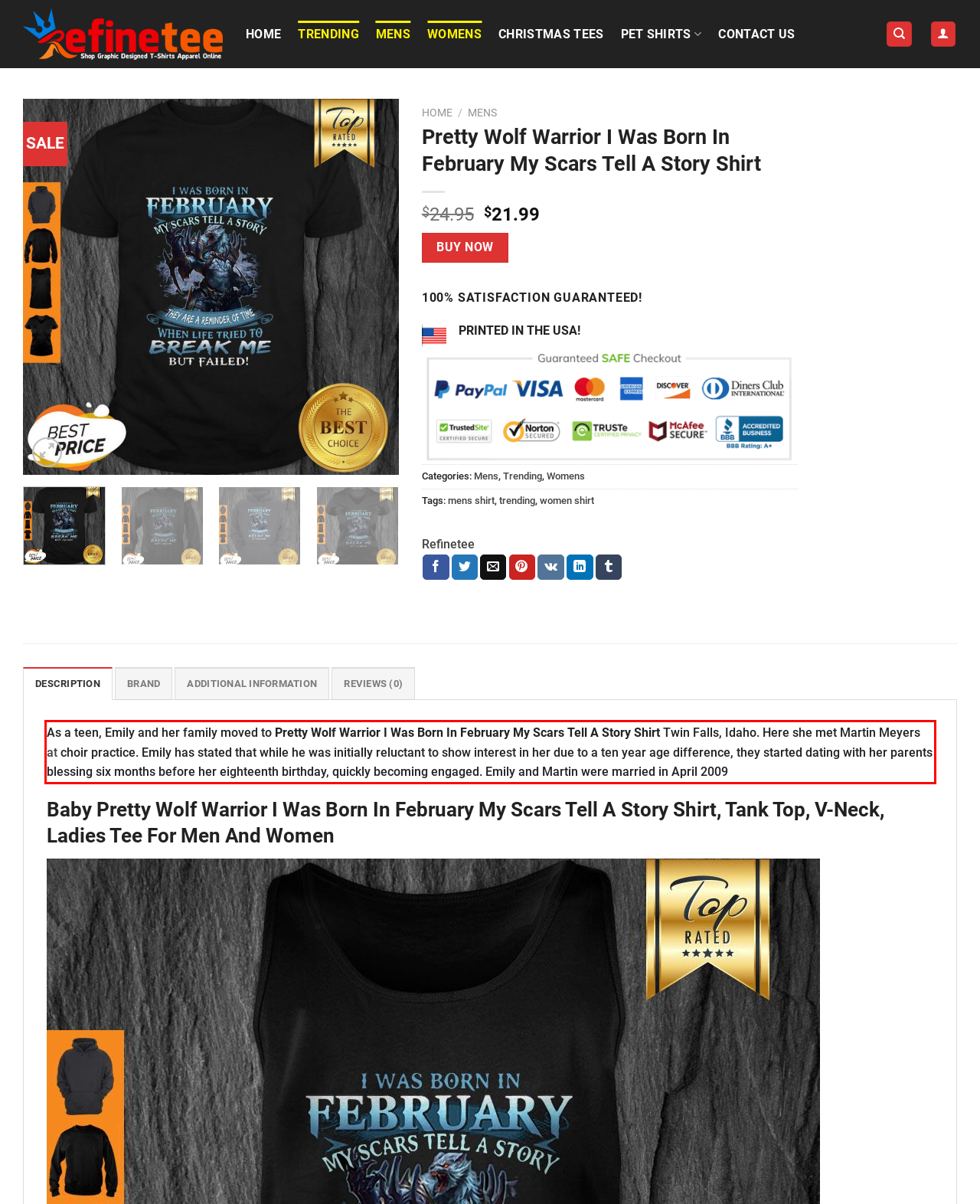Please identify and extract the text content from the UI element encased in a red bounding box on the provided webpage screenshot.

As a teen, Emily and her family moved to Pretty Wolf Warrior I Was Born In February My Scars Tell A Story Shirt Twin Falls, Idaho. Here she met Martin Meyers at choir practice. Emily has stated that while he was initially reluctant to show interest in her due to a ten year age difference, they started dating with her parents blessing six months before her eighteenth birthday, quickly becoming engaged. Emily and Martin were married in April 2009